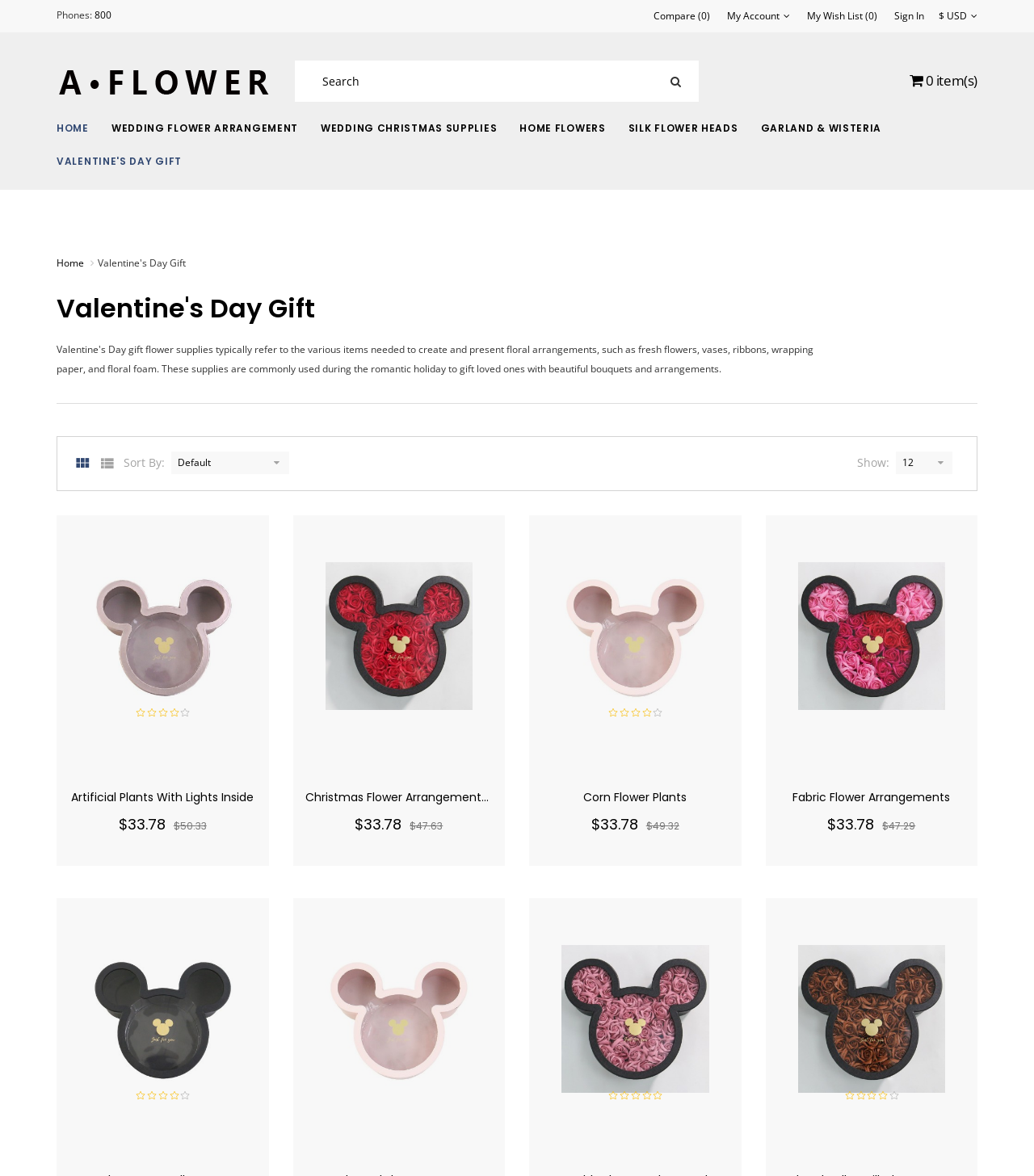Please provide the bounding box coordinates for the element that needs to be clicked to perform the instruction: "Sort products by default". The coordinates must consist of four float numbers between 0 and 1, formatted as [left, top, right, bottom].

[0.166, 0.384, 0.255, 0.403]